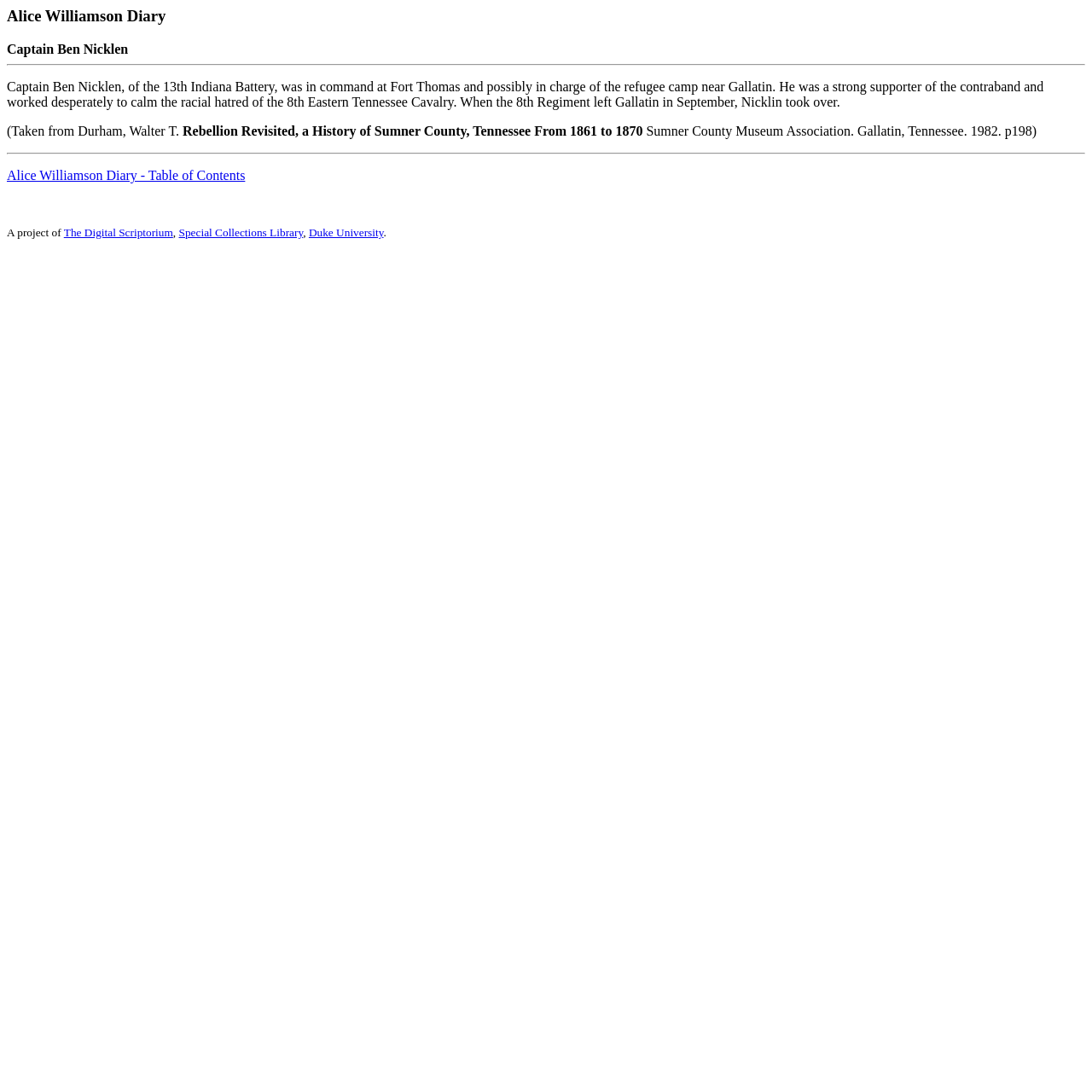Answer briefly with one word or phrase:
What is the name of the book mentioned?

Rebellion Revisited